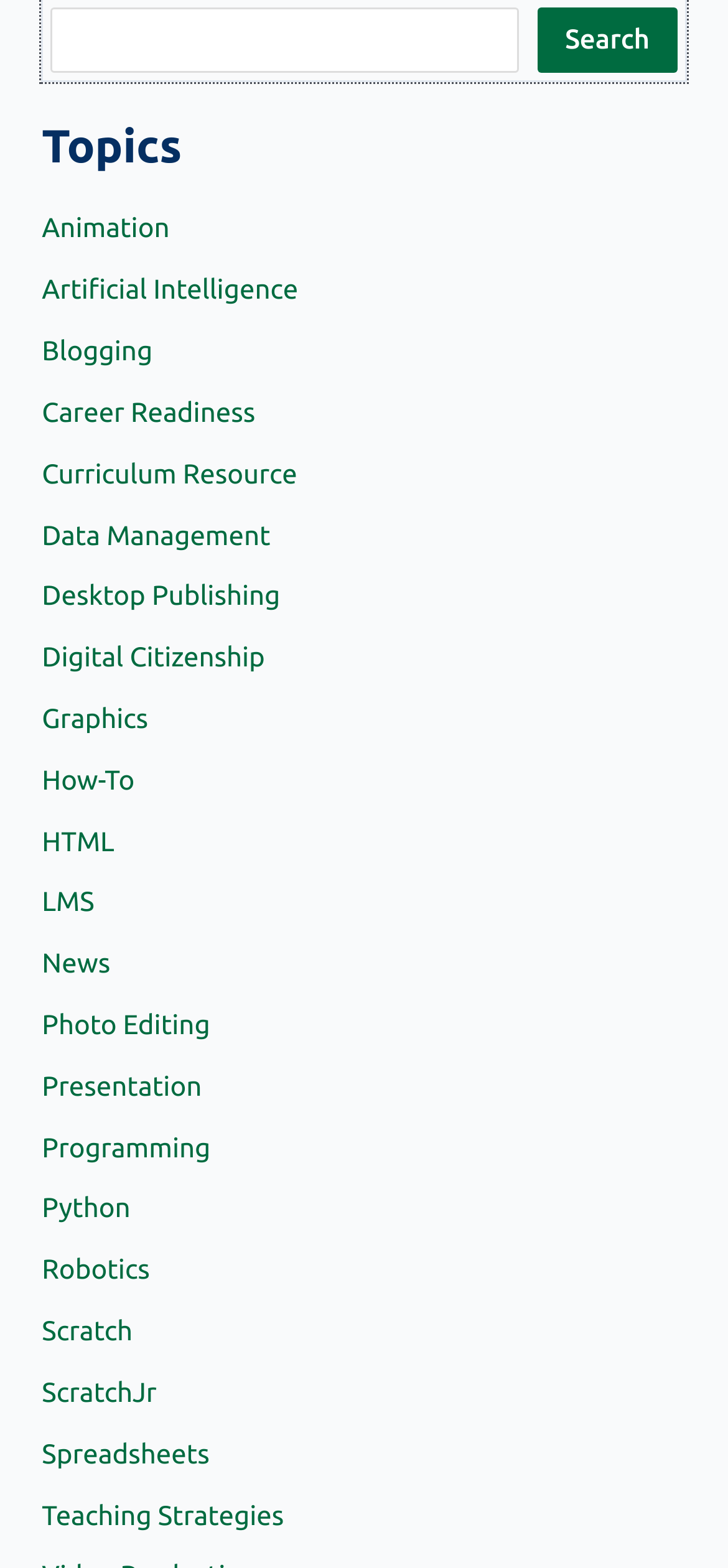Please answer the following question using a single word or phrase: What is the purpose of the search box?

Search topics